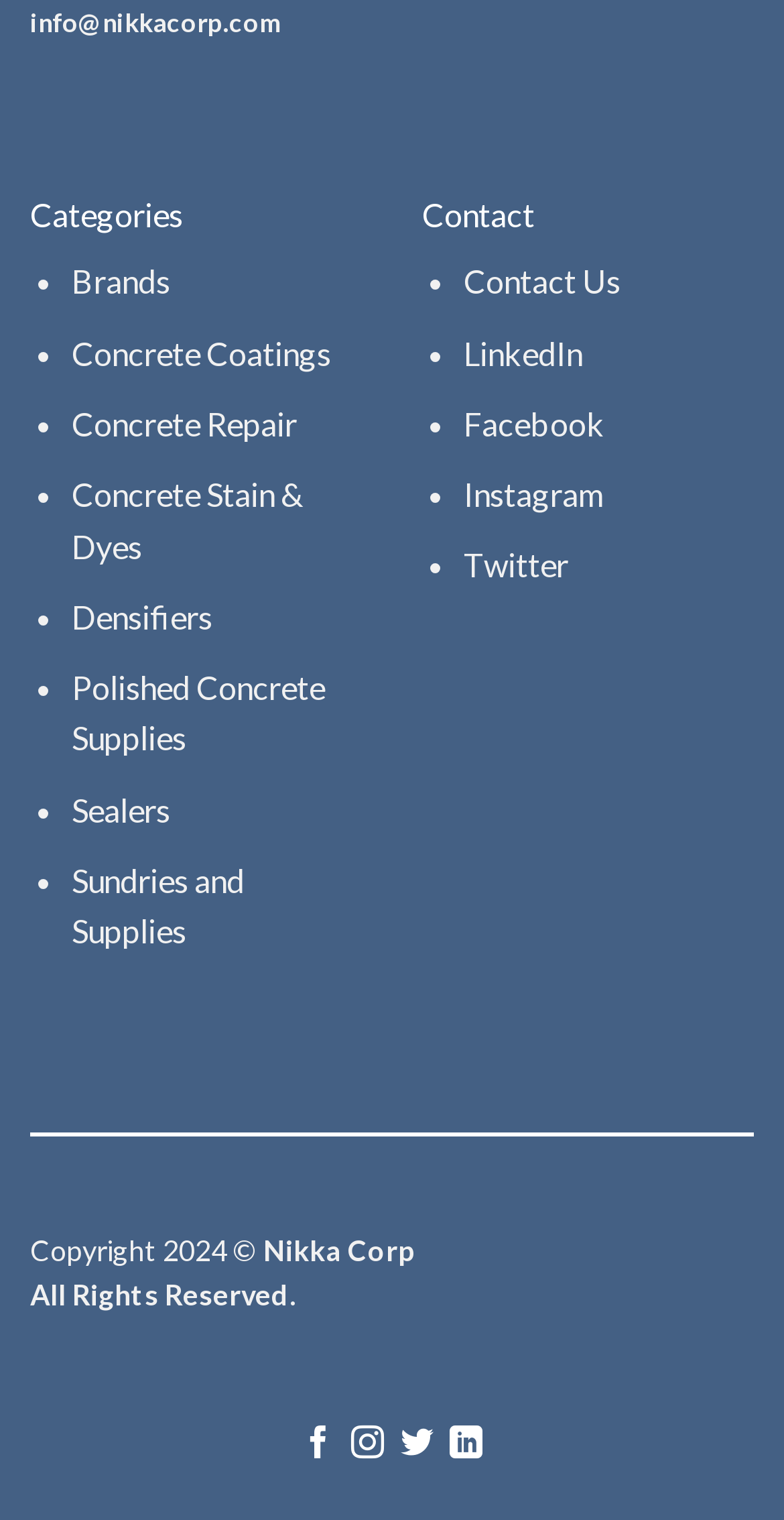Pinpoint the bounding box coordinates of the area that must be clicked to complete this instruction: "Contact us".

[0.592, 0.172, 0.792, 0.198]